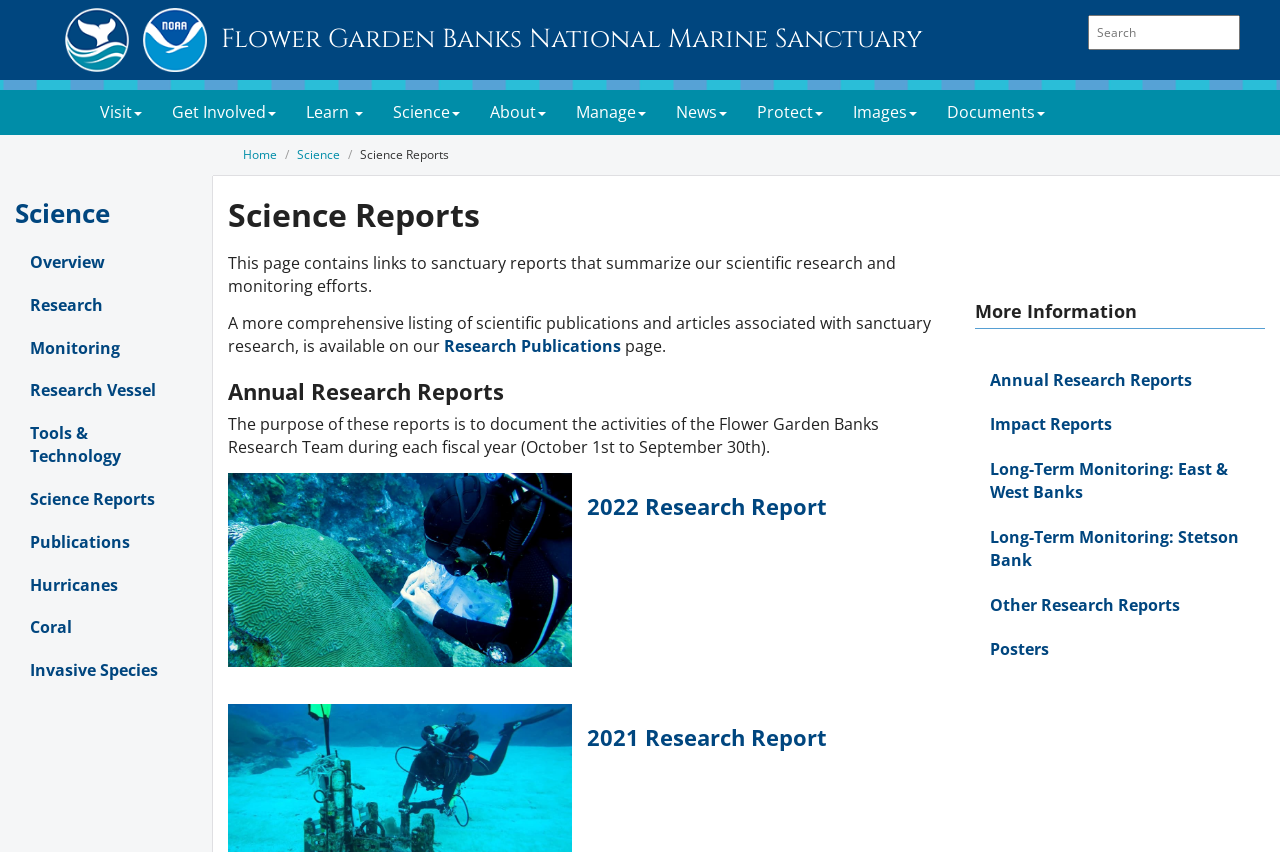Offer a meticulous caption that includes all visible features of the webpage.

This webpage is about the Science Reports and Documents of the Flower Garden Banks National Marine Sanctuary. At the top, there are two logos: the Office of National Marine Sanctuaries logo and the National Oceanic and Atmospheric Administration logo. Below these logos, there is a search box and a navigation menu with buttons for Visit, Get Involved, Learn, Science, About, Manage, News, Protect, Images, and Documents.

On the left side, there is a menu with links to Home, Science, and other subcategories under Science, including Overview, Research, Monitoring, Research Vessel, Tools & Technology, Science Reports, Publications, Hurricanes, Coral, and Invasive Species.

The main content of the page is divided into sections. The first section has a heading "Science Reports" and a paragraph explaining that this page contains links to sanctuary reports that summarize scientific research and monitoring efforts. There is also a link to a more comprehensive listing of scientific publications and articles associated with sanctuary research.

The next section is headed "Annual Research Reports" and explains the purpose of these reports, which is to document the activities of the Flower Garden Banks Research Team during each fiscal year. Below this, there are links to research reports for 2022 and 2021, along with an image of a diver collecting a mucus sample from a brain coral.

Finally, there is a section headed "More Information" with links to Annual Research Reports, Impact Reports, Long-Term Monitoring reports, and other research reports, as well as posters.